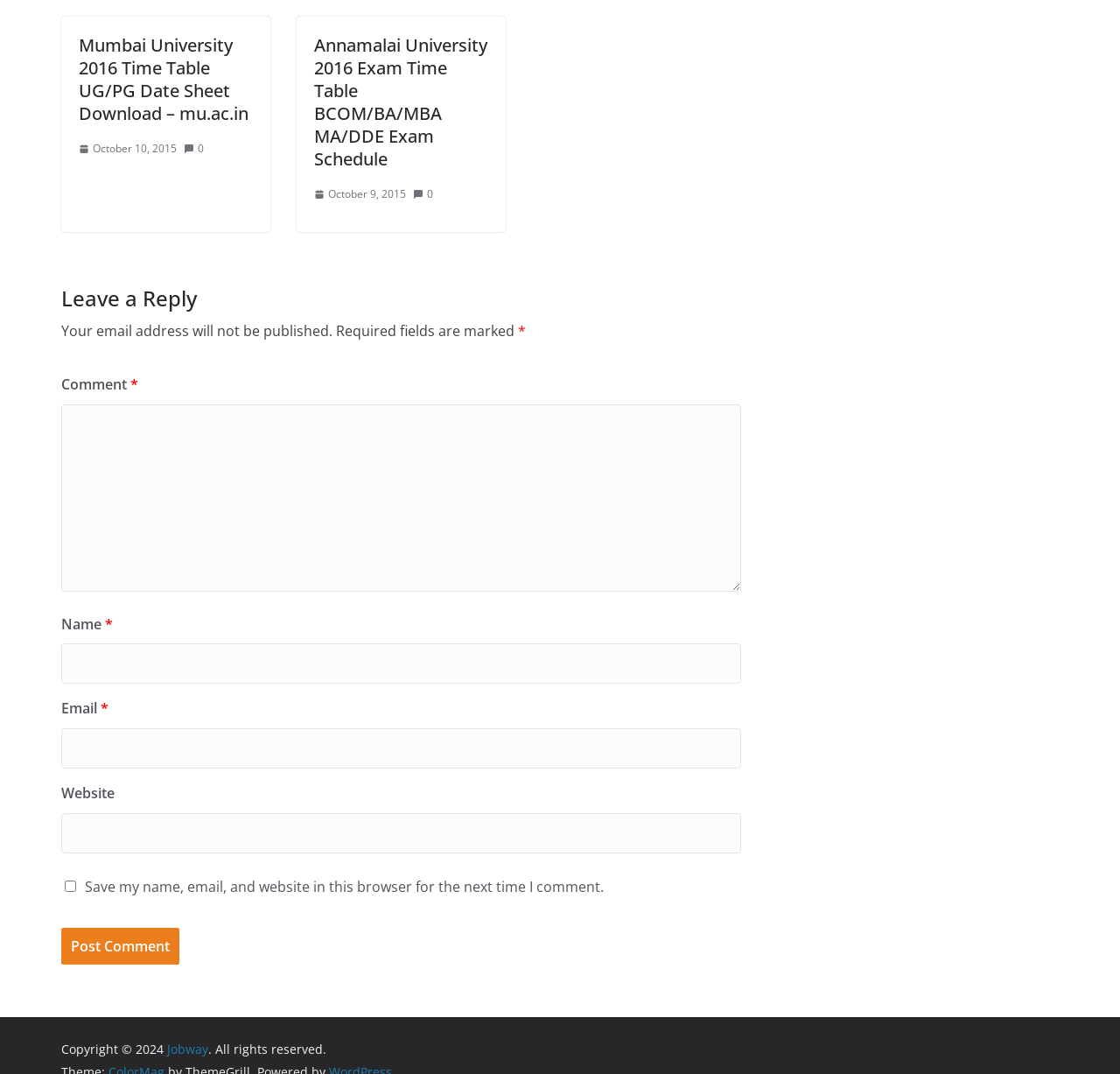Point out the bounding box coordinates of the section to click in order to follow this instruction: "Post a comment".

[0.055, 0.864, 0.16, 0.899]